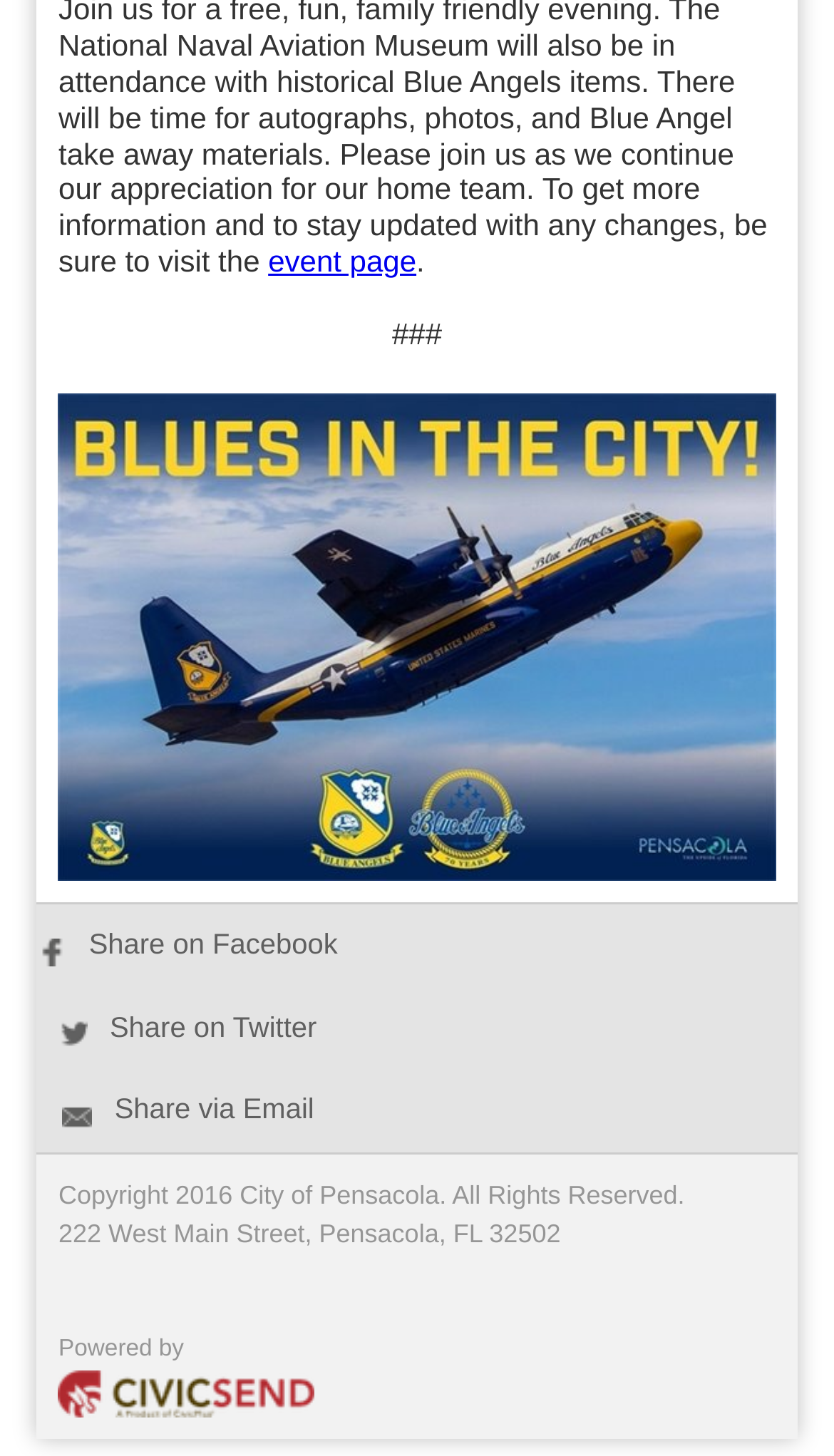Give the bounding box coordinates for this UI element: "Share on Facebook". The coordinates should be four float numbers between 0 and 1, arranged as [left, top, right, bottom].

[0.046, 0.637, 0.405, 0.659]